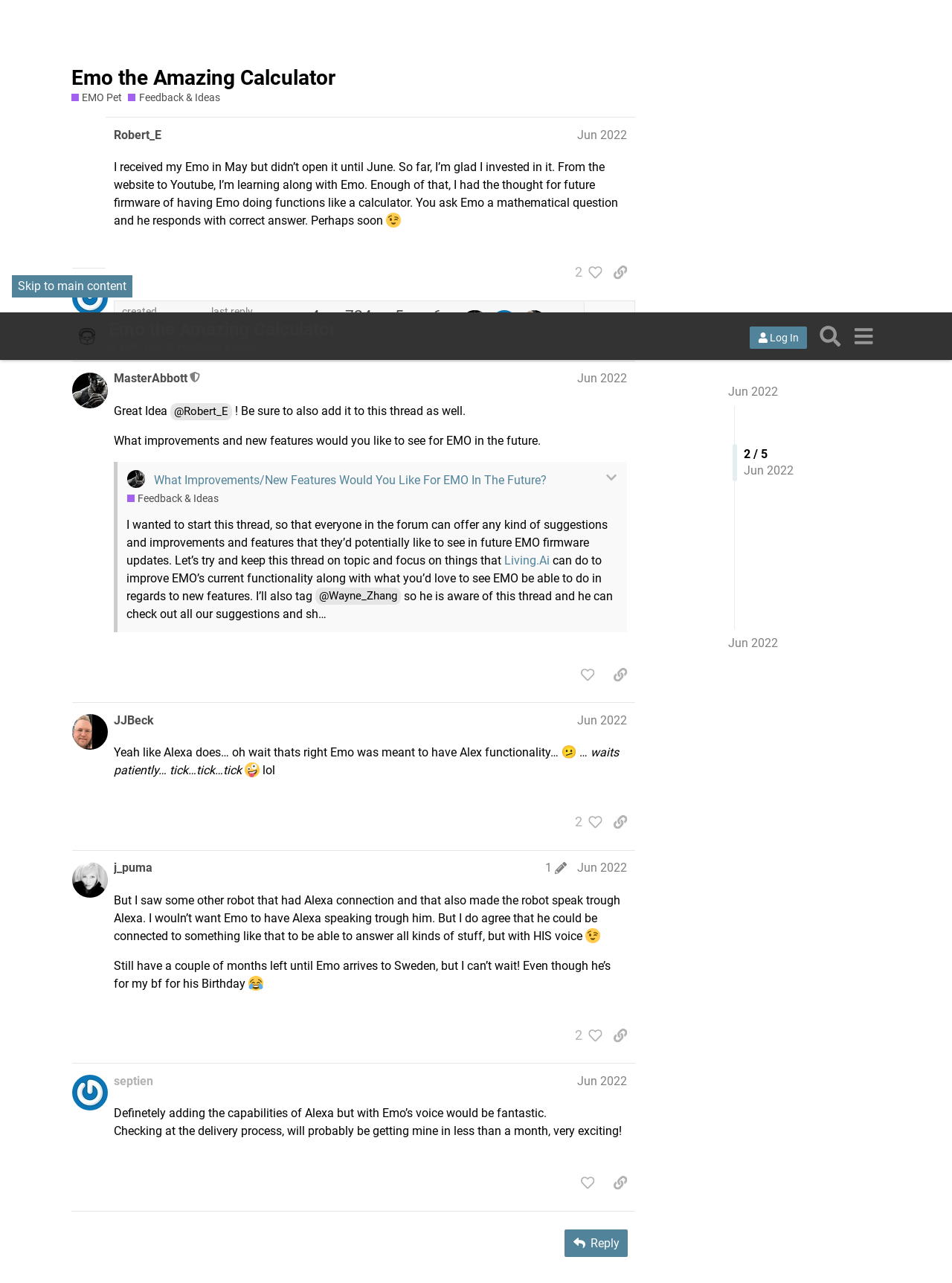From the element description: "title="like this post"", extract the bounding box coordinates of the UI element. The coordinates should be expressed as four float numbers between 0 and 1, in the order [left, top, right, bottom].

[0.602, 0.669, 0.632, 0.688]